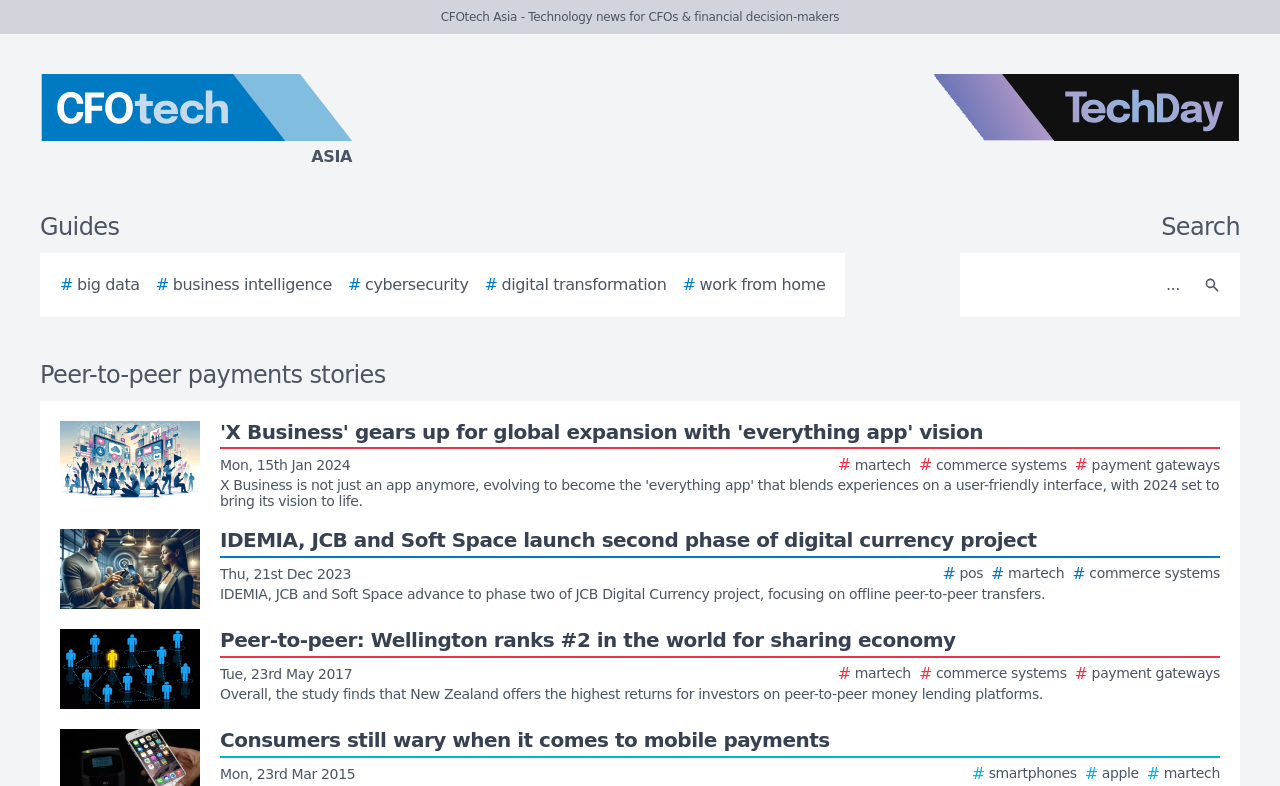Please extract the webpage's main title and generate its text content.

Peer-to-peer payments stories